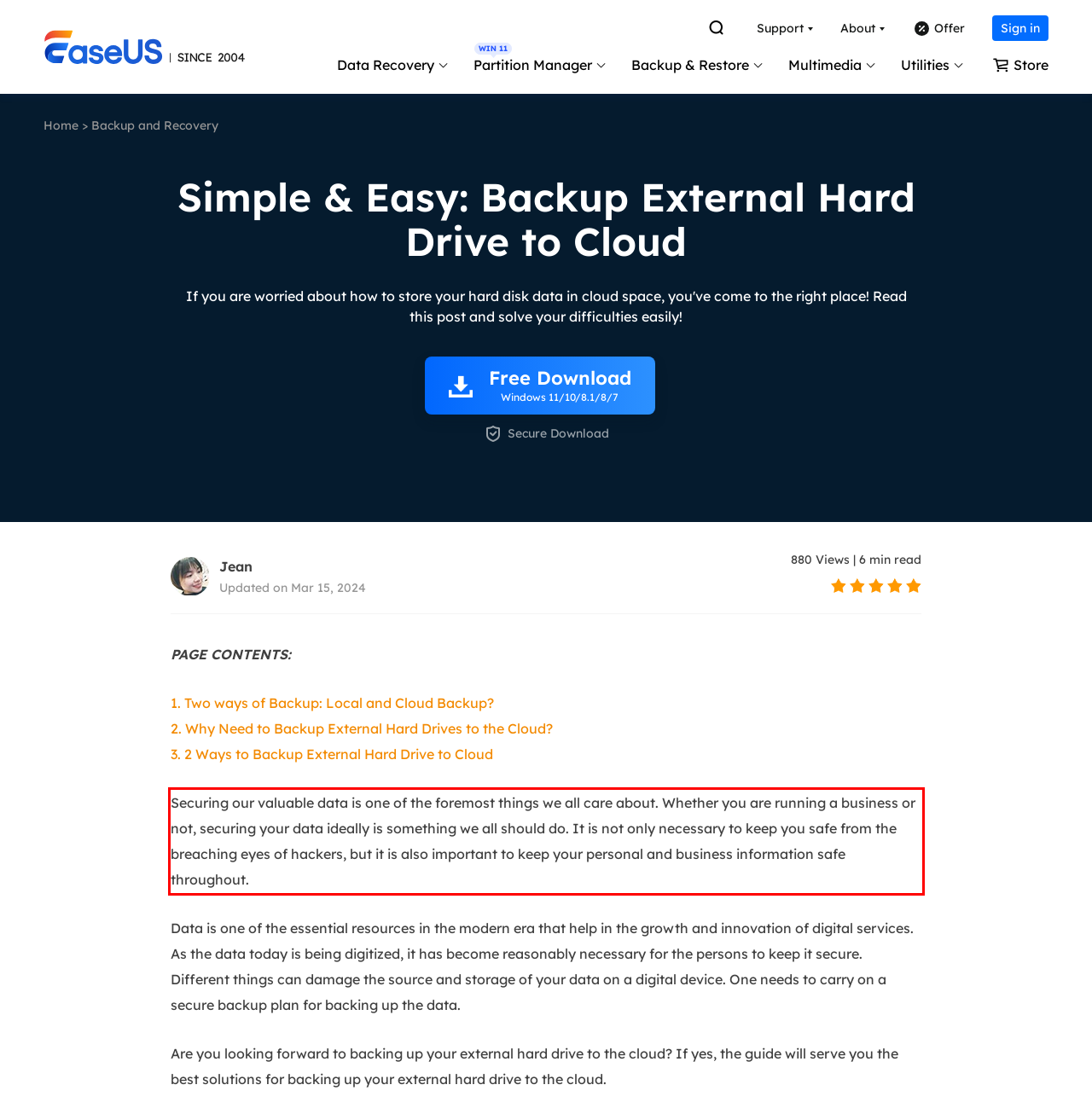Please use OCR to extract the text content from the red bounding box in the provided webpage screenshot.

Securing our valuable data is one of the foremost things we all care about. Whether you are running a business or not, securing your data ideally is something we all should do. It is not only necessary to keep you safe from the breaching eyes of hackers, but it is also important to keep your personal and business information safe throughout.